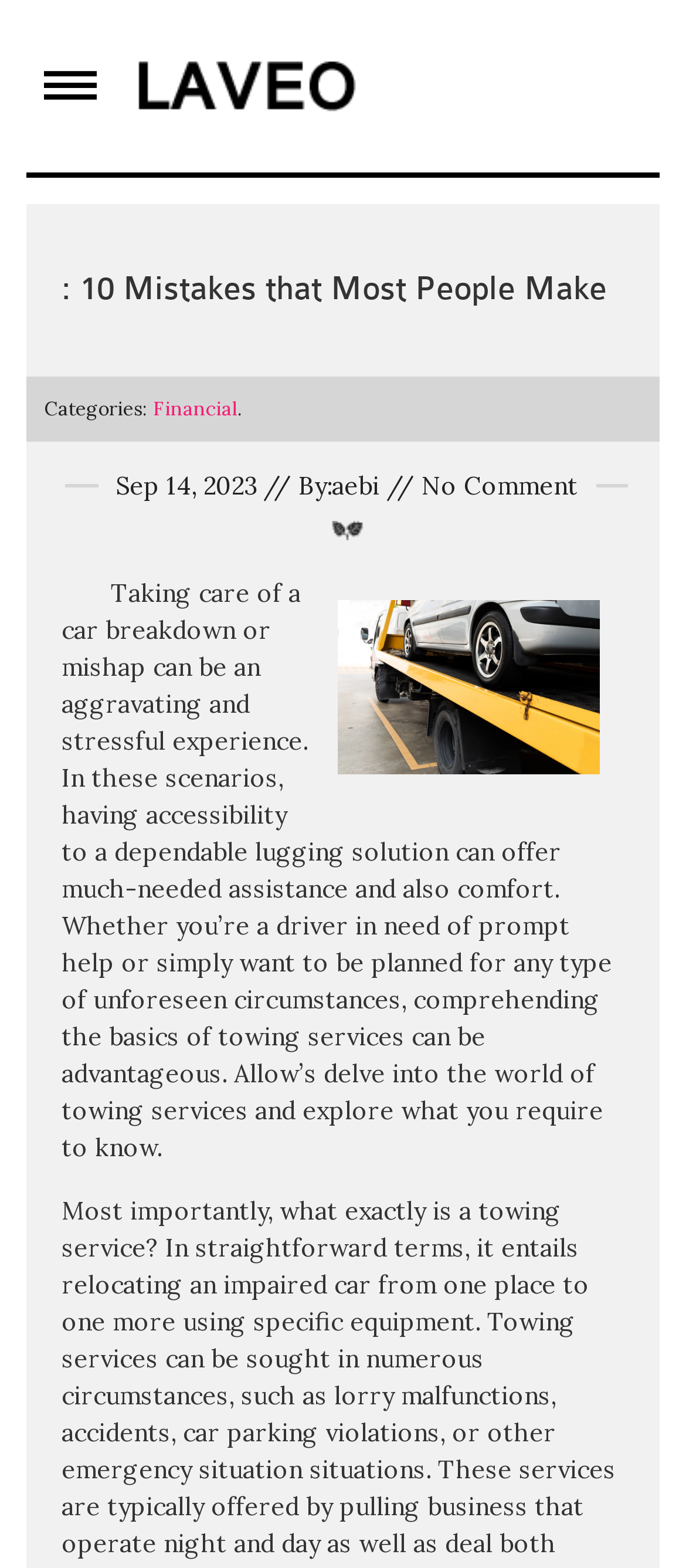Respond to the question below with a single word or phrase:
Is there an image in the article?

Yes